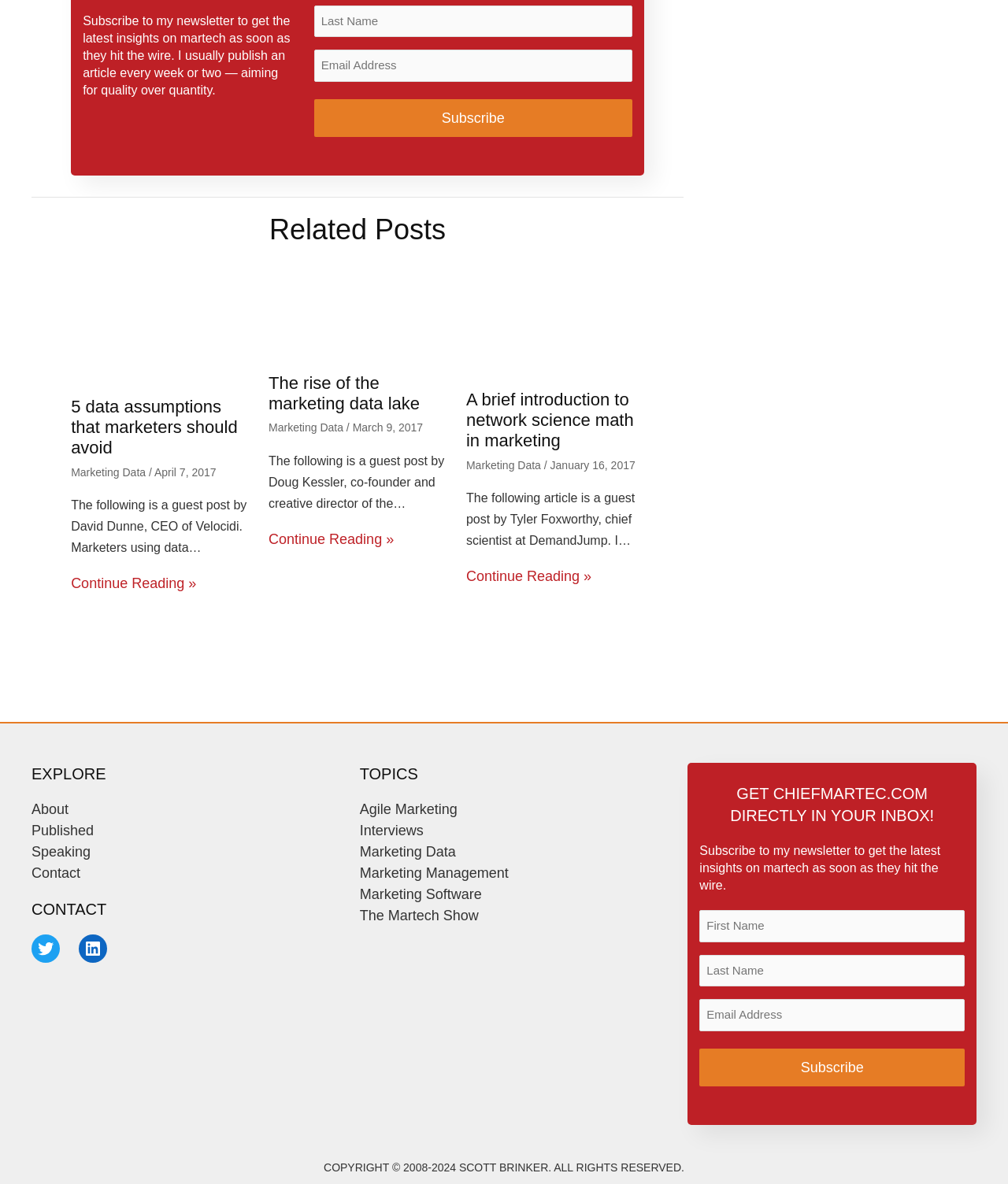What is the topic of the first related post? Refer to the image and provide a one-word or short phrase answer.

Data assumptions